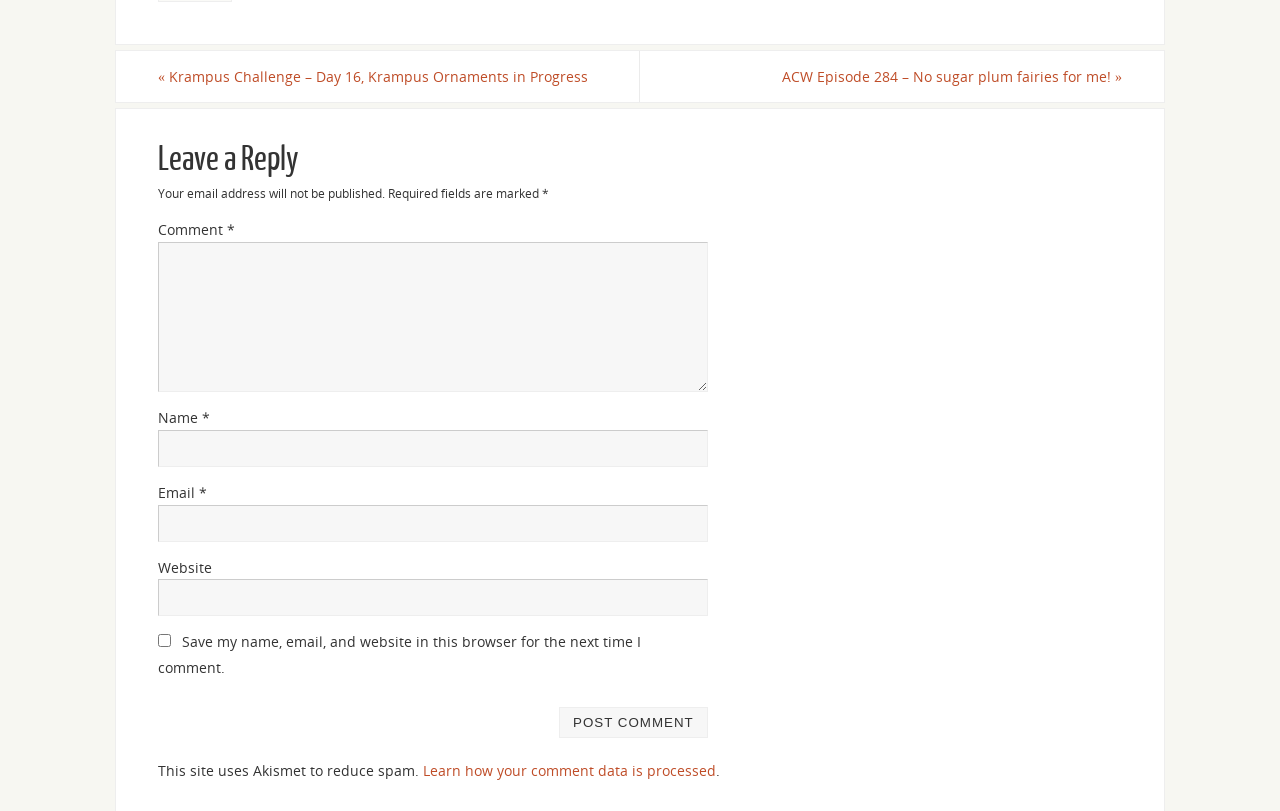Determine the bounding box coordinates of the area to click in order to meet this instruction: "Leave a comment".

[0.123, 0.169, 0.877, 0.225]